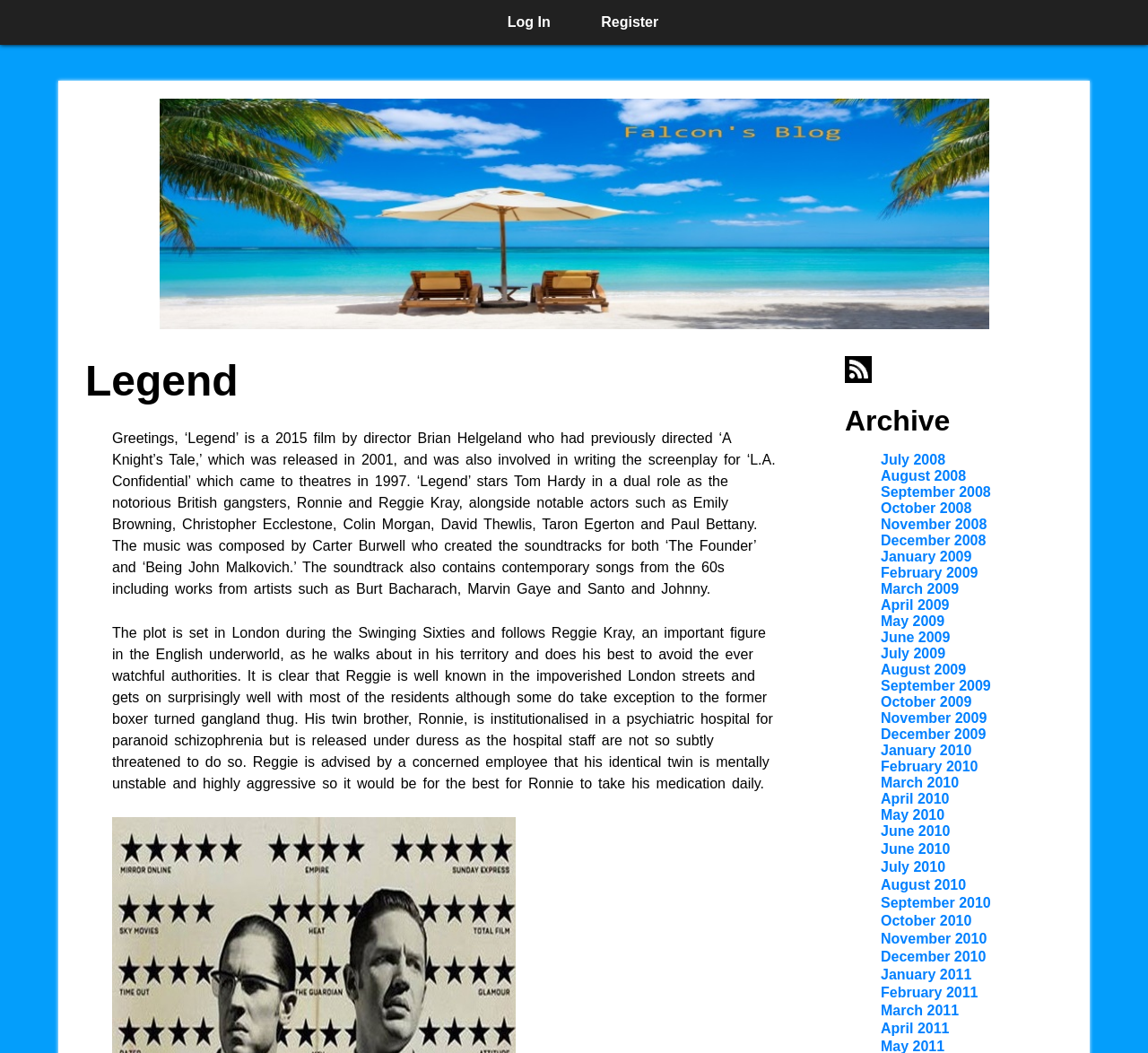Please identify the bounding box coordinates of the area I need to click to accomplish the following instruction: "View the RSS feed".

[0.736, 0.352, 0.759, 0.366]